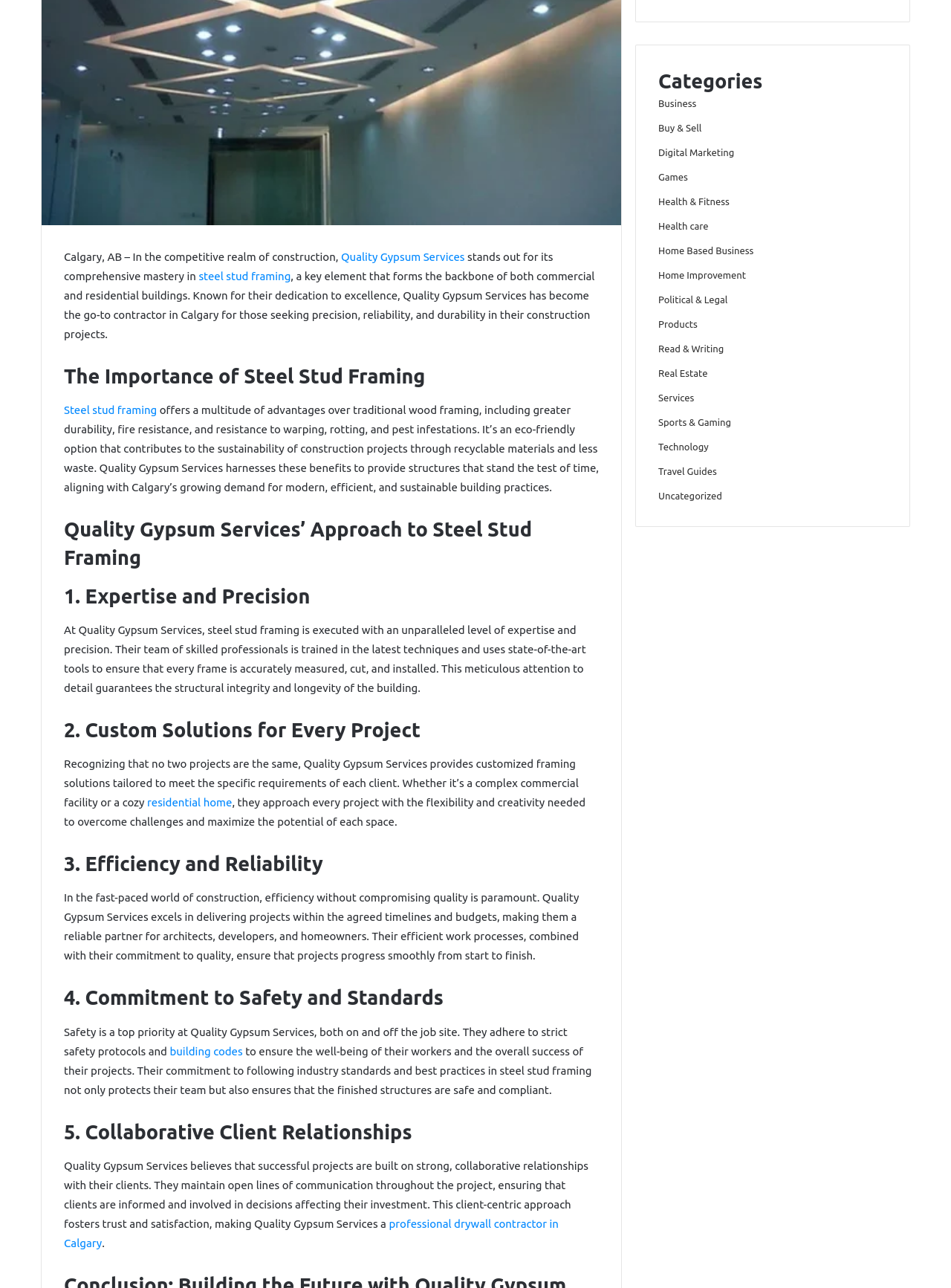Please provide the bounding box coordinates for the UI element as described: "steel stud framing". The coordinates must be four floats between 0 and 1, represented as [left, top, right, bottom].

[0.209, 0.21, 0.306, 0.219]